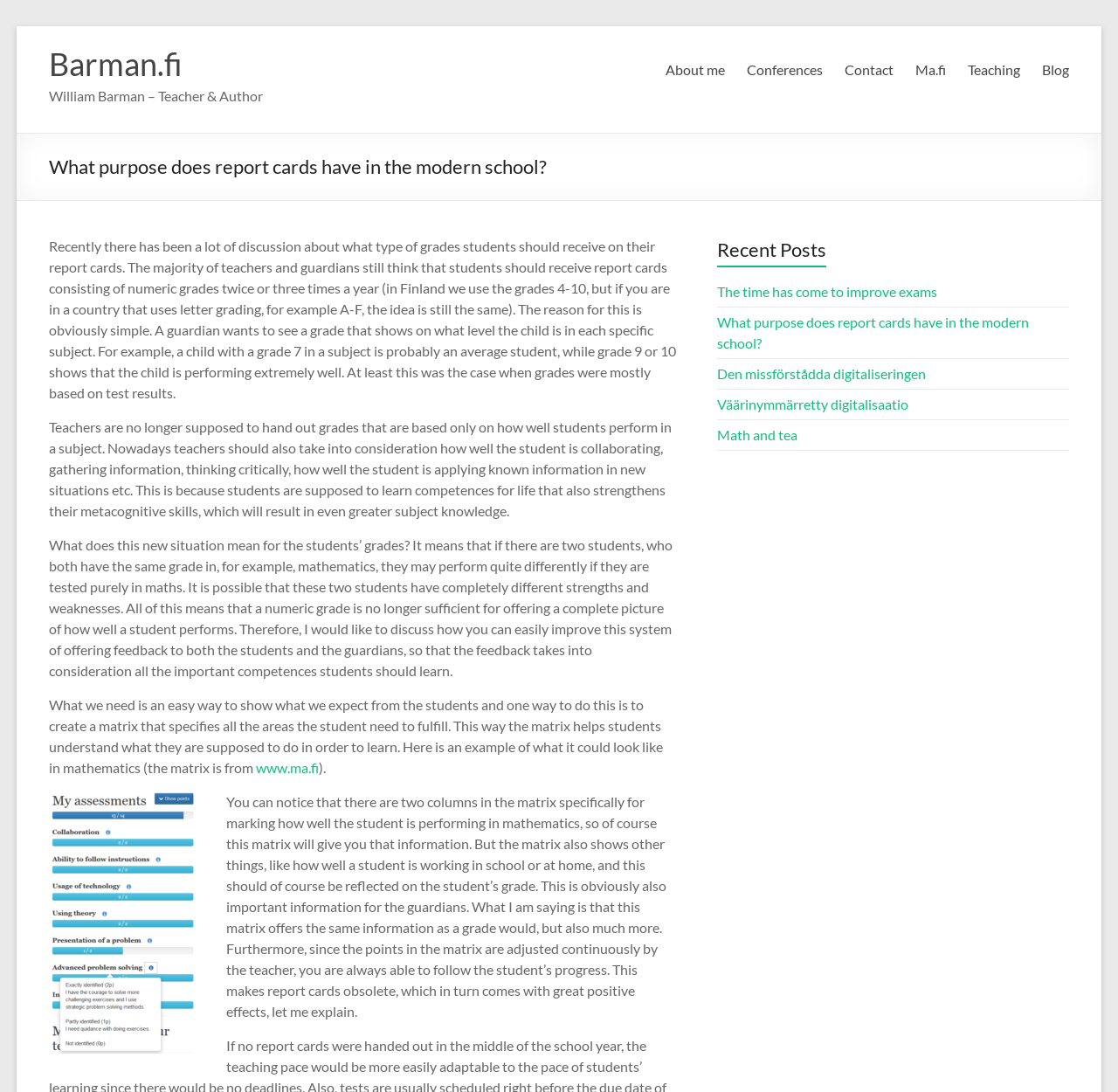What is the purpose of the matrix in mathematics?
Give a one-word or short phrase answer based on the image.

To show student's performance